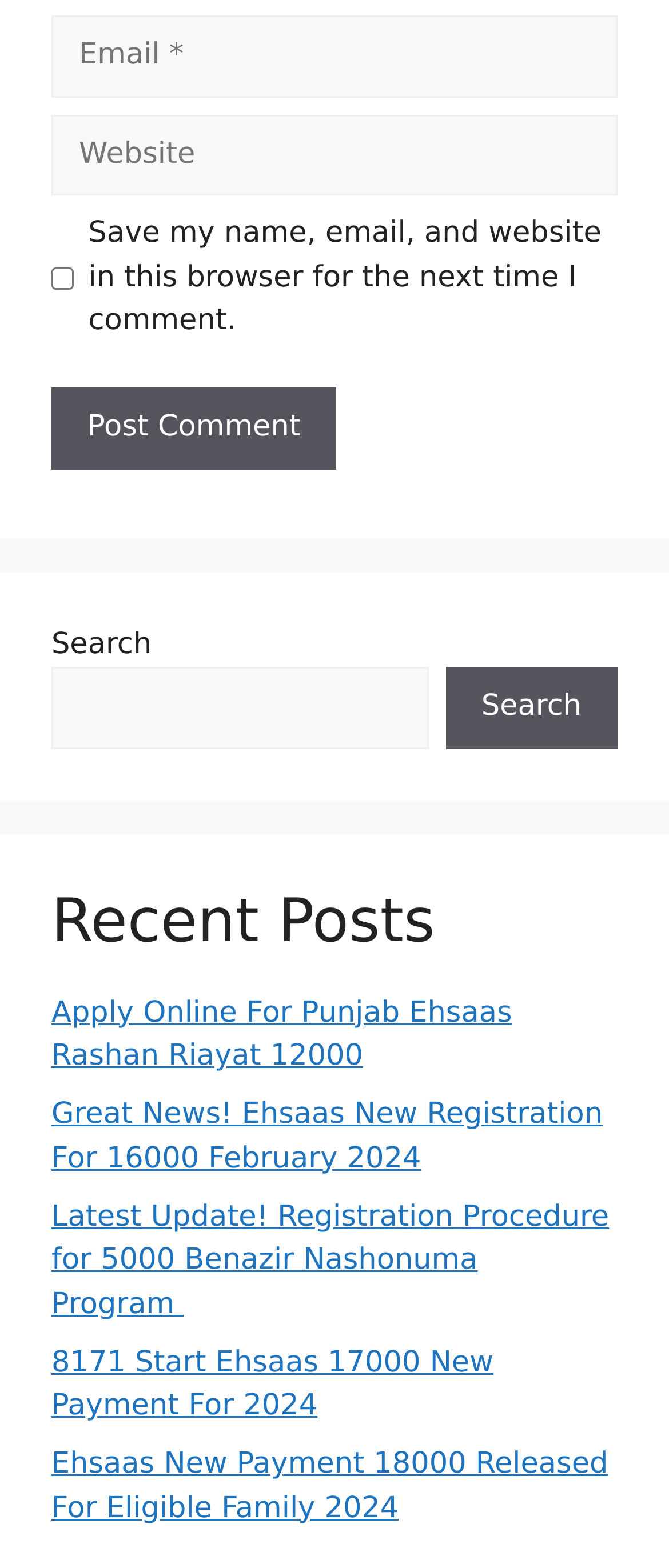Is the search function available?
Provide an in-depth answer to the question, covering all aspects.

I found a search function on the webpage, which consists of a searchbox and a 'Search' button. This suggests that users can search for content on the website.